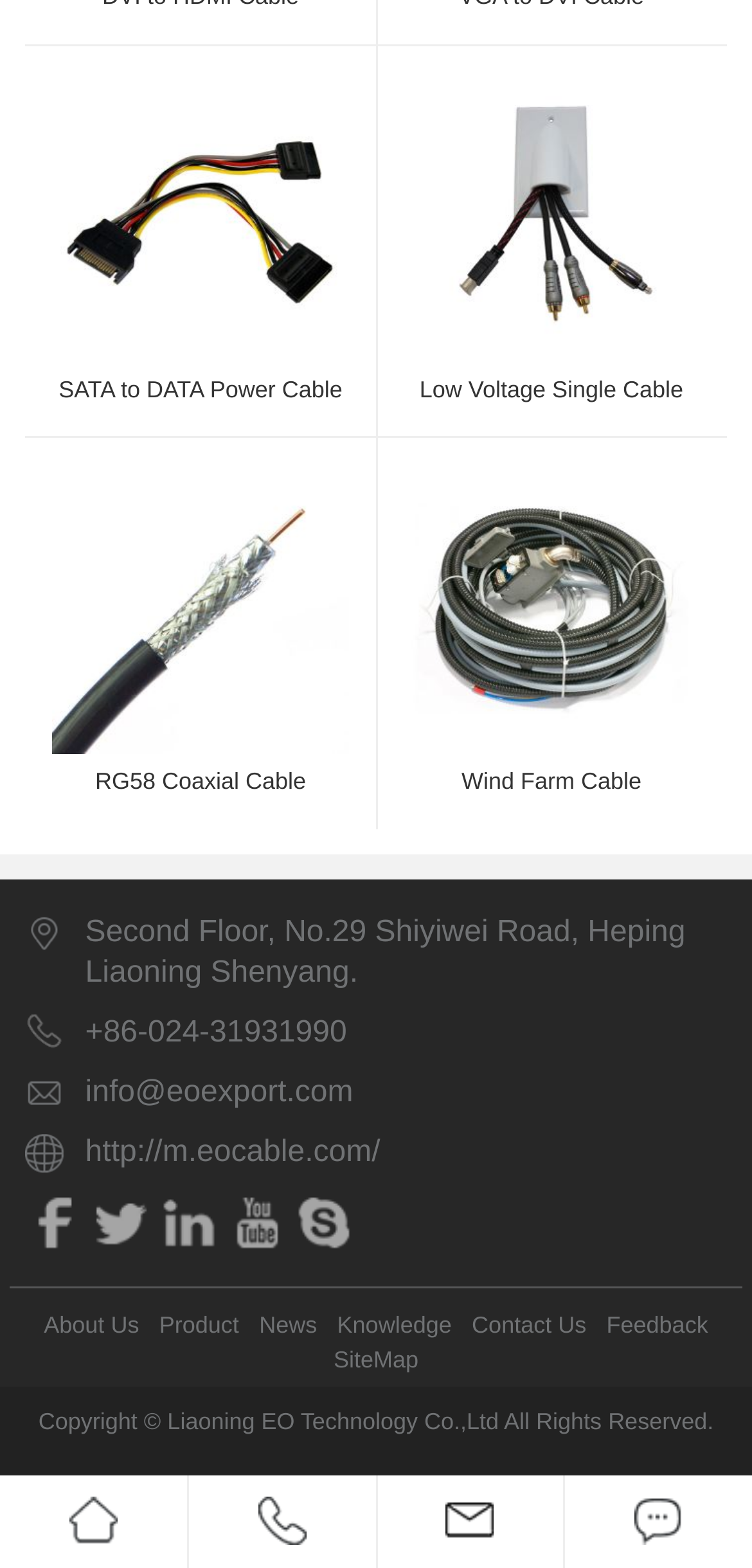Locate the bounding box coordinates of the area where you should click to accomplish the instruction: "Contact the company".

[0.113, 0.647, 0.967, 0.672]